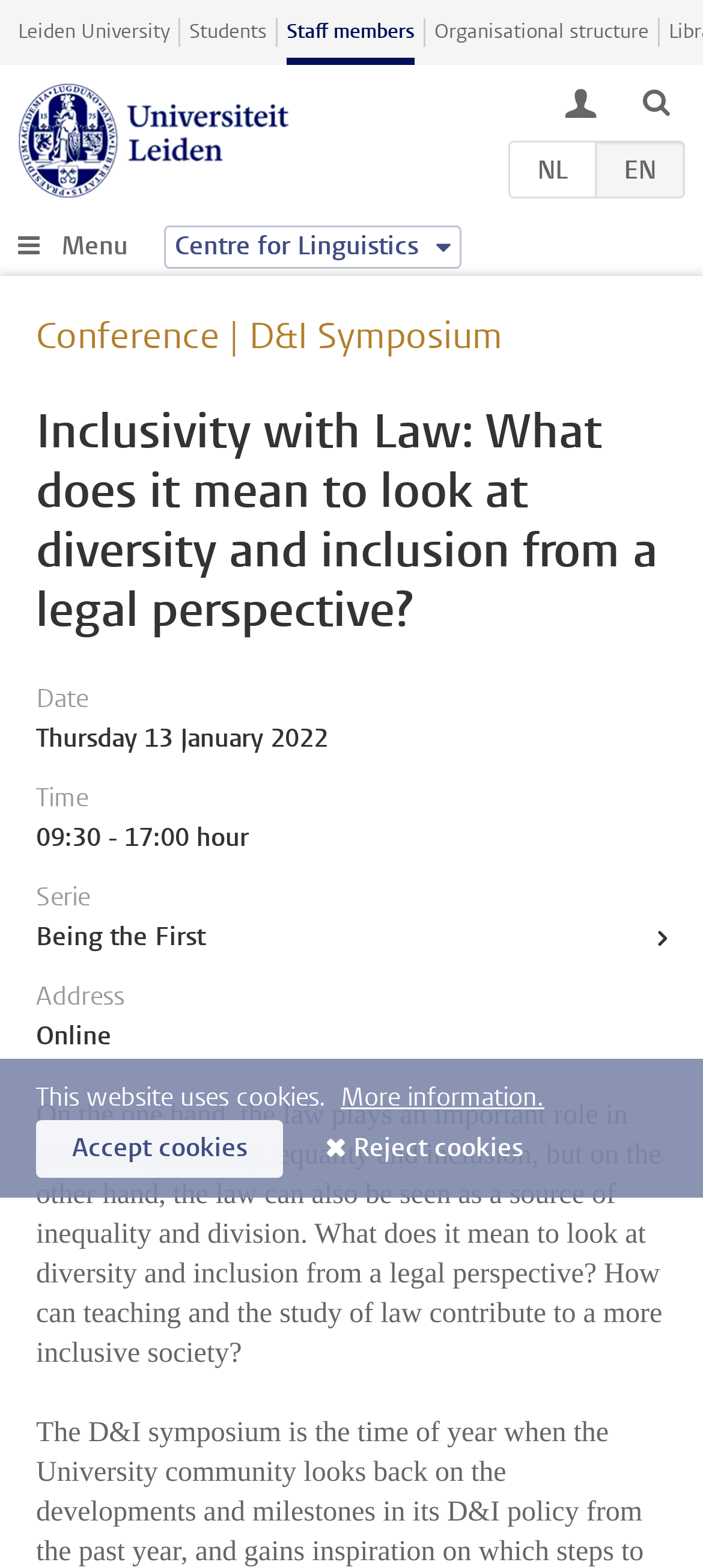Determine the bounding box coordinates of the element's region needed to click to follow the instruction: "View the conference details". Provide these coordinates as four float numbers between 0 and 1, formatted as [left, top, right, bottom].

[0.051, 0.199, 0.715, 0.23]